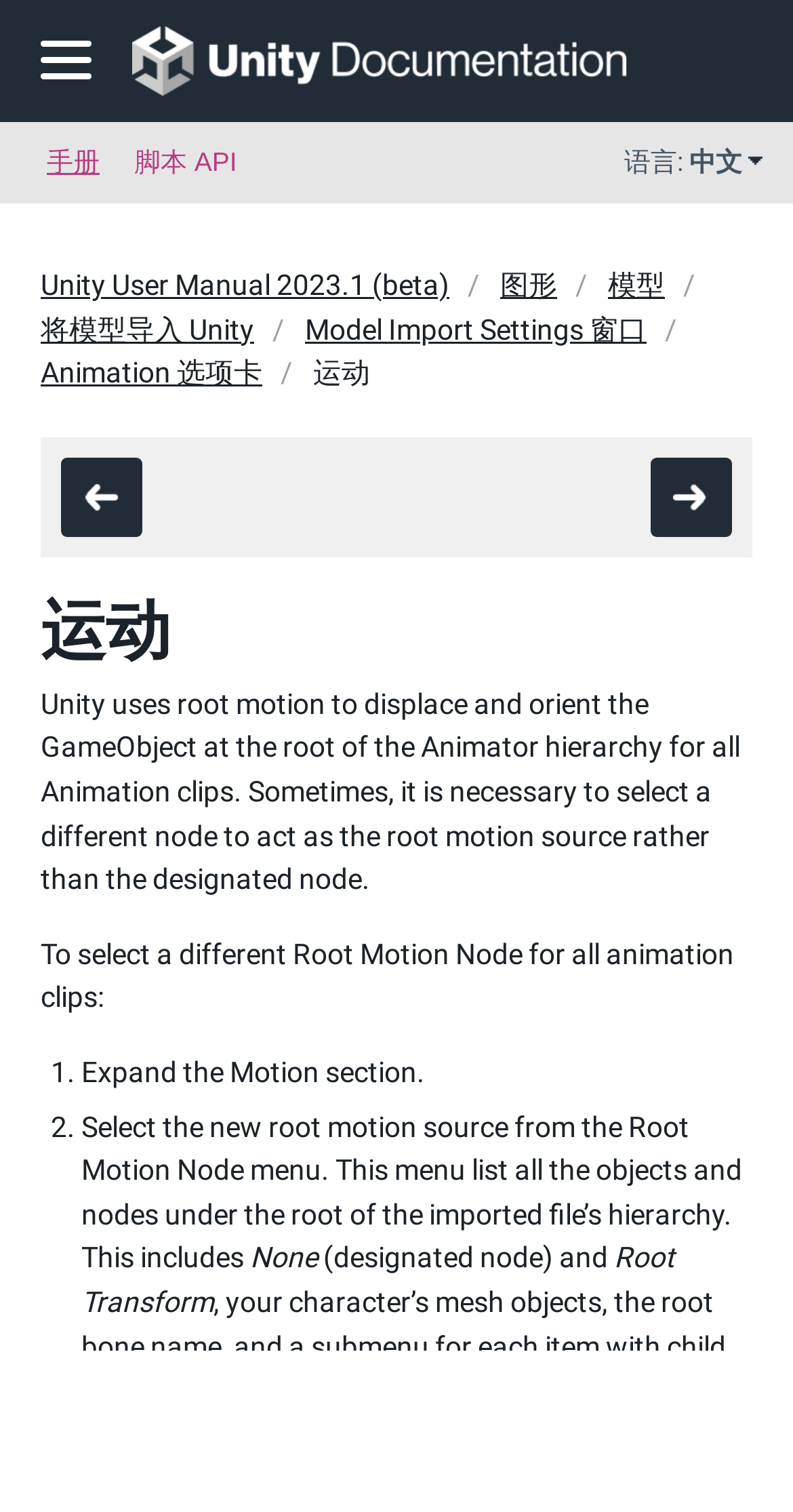Can you determine the bounding box coordinates of the area that needs to be clicked to fulfill the following instruction: "Expand the 'Motion' section"?

[0.103, 0.698, 0.536, 0.72]